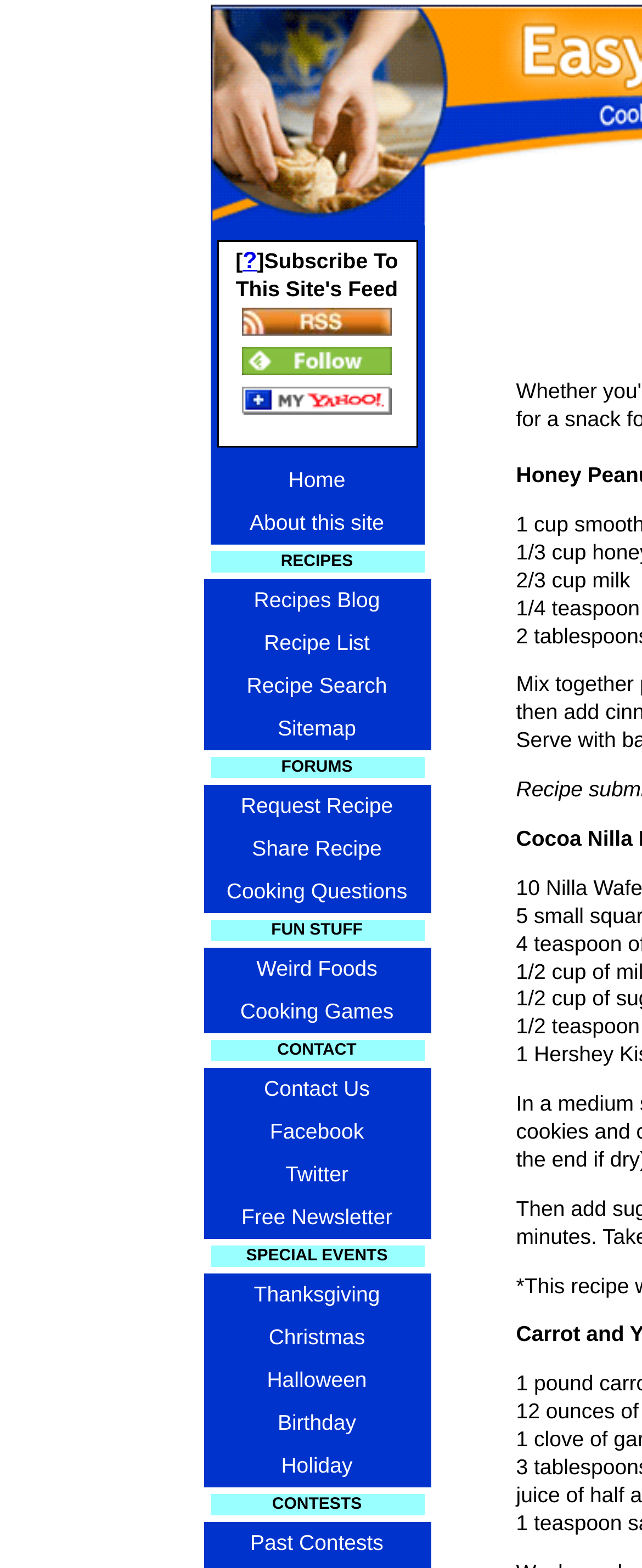Kindly determine the bounding box coordinates for the clickable area to achieve the given instruction: "read about freezing eel".

None